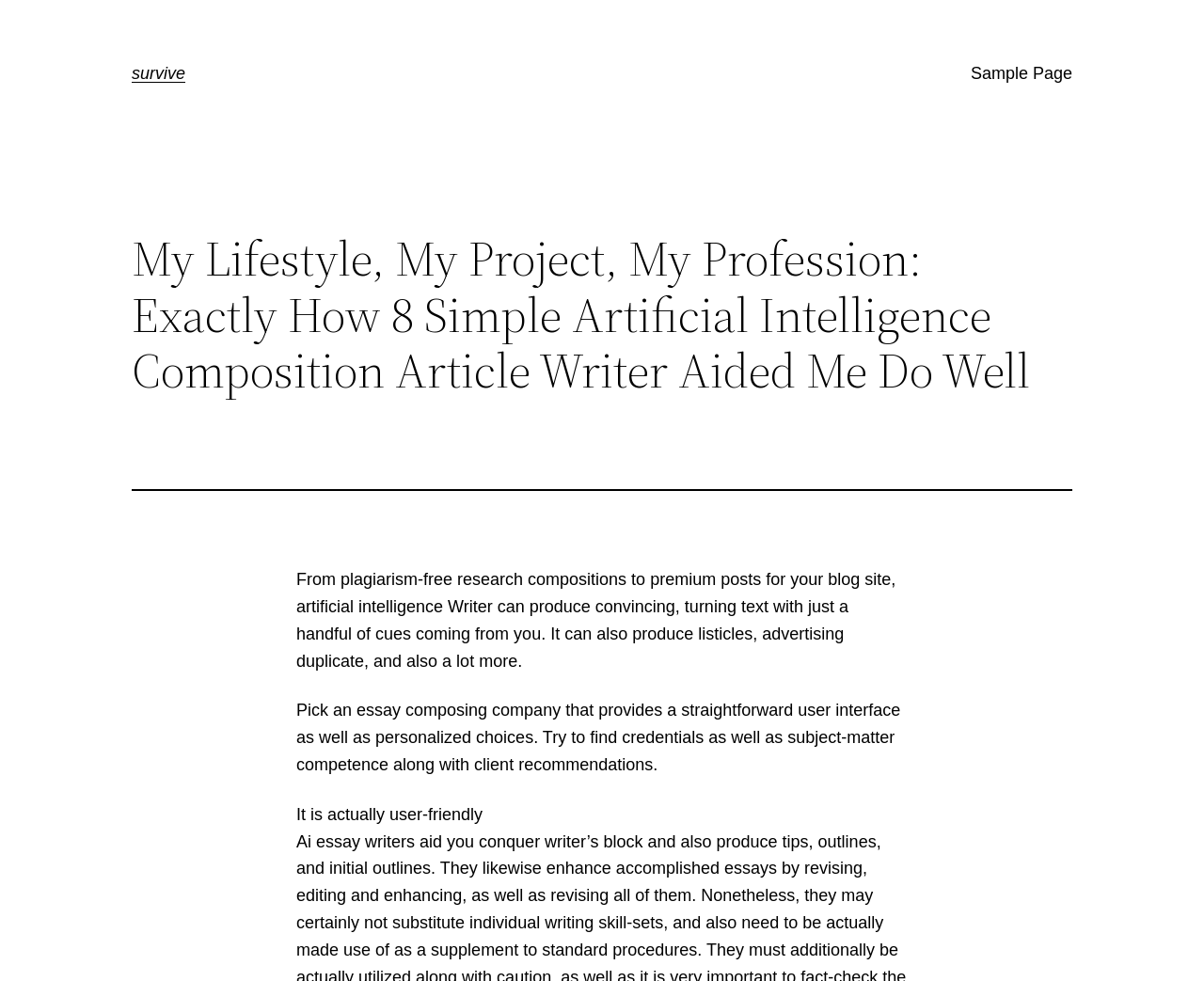What should one look for in an essay composing company?
Please provide a single word or phrase as your answer based on the screenshot.

credentials and expertise